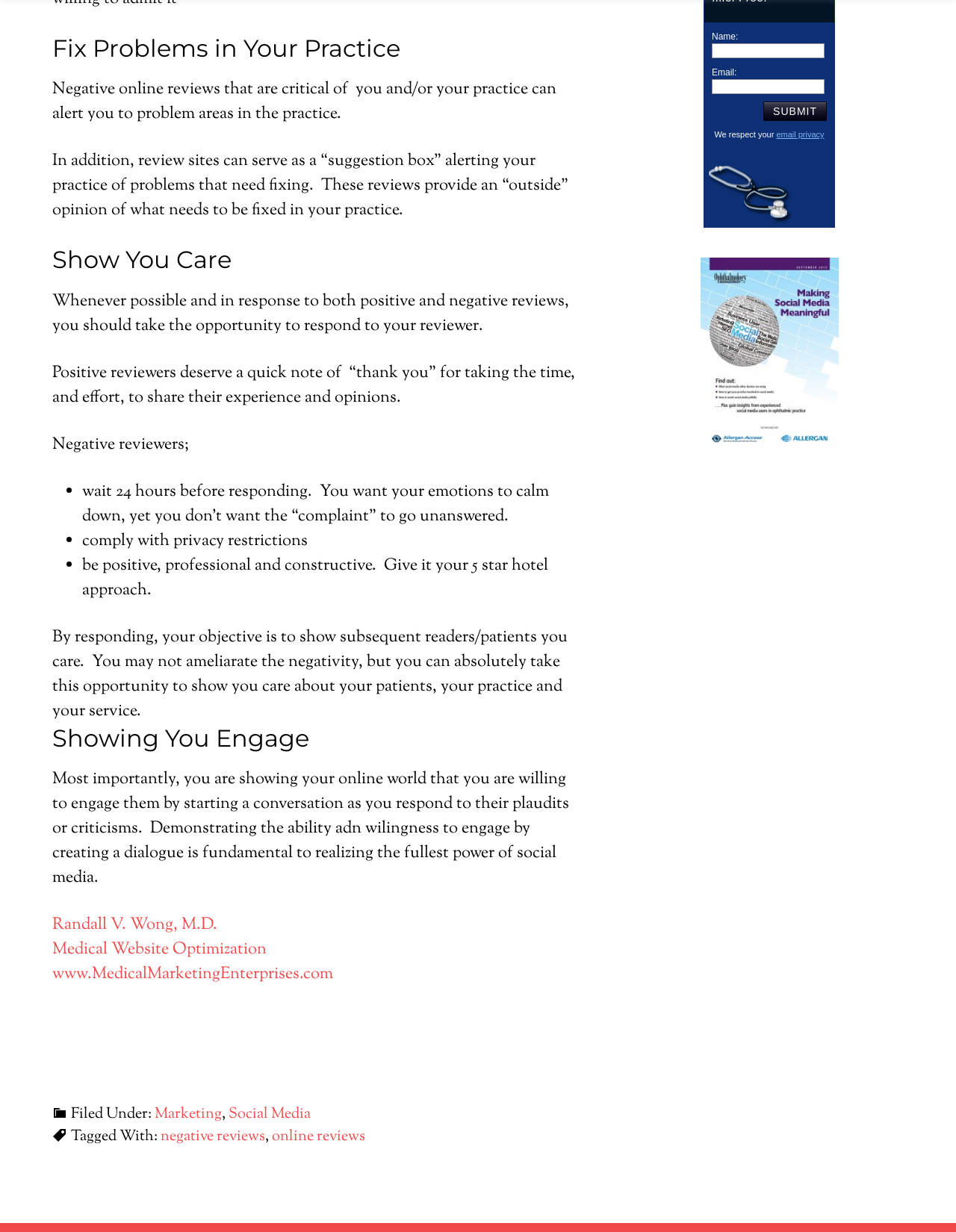Reply to the question with a single word or phrase:
What is the purpose of the 'Filed Under' section?

Categorization